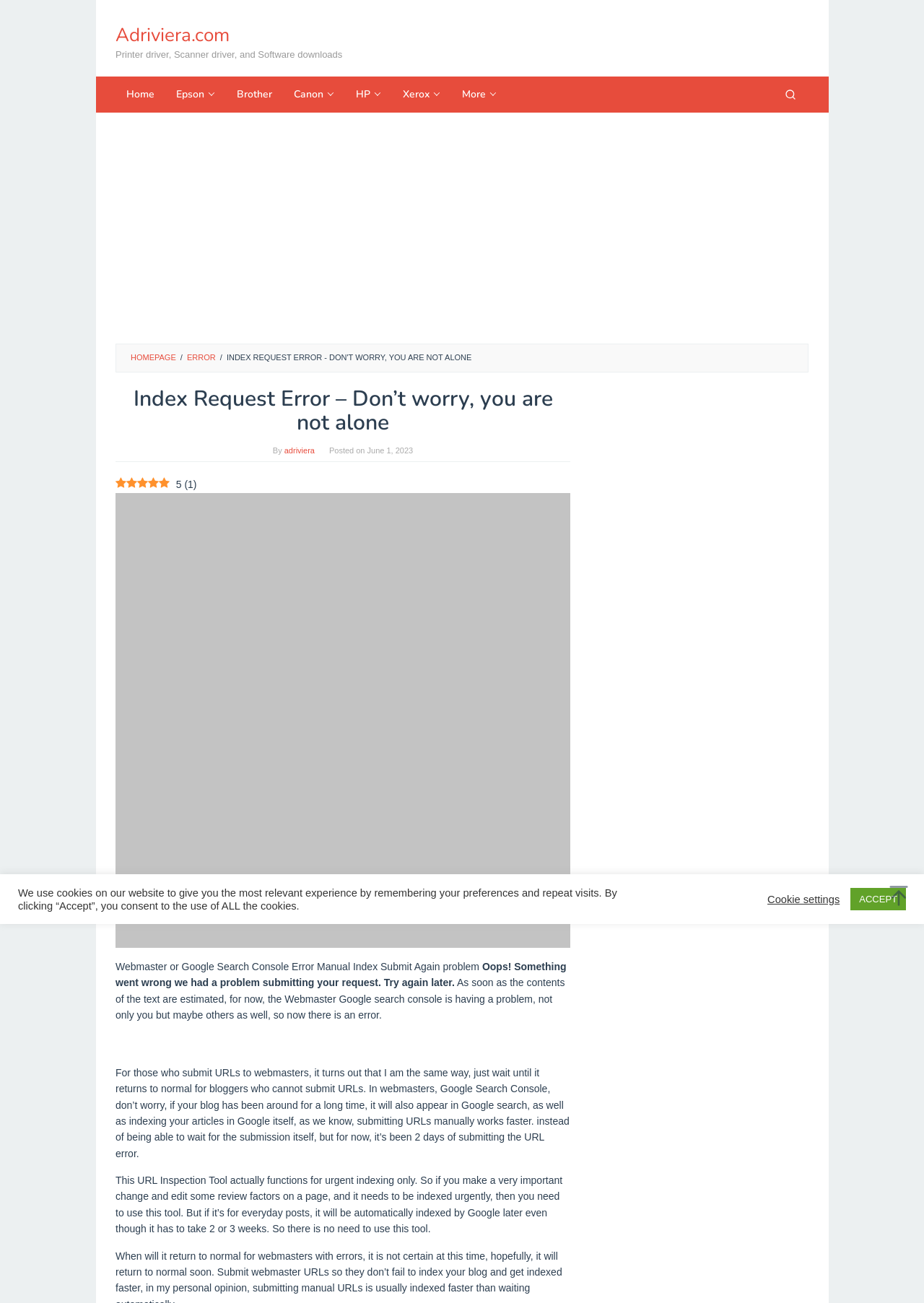Identify the bounding box of the UI element that matches this description: "Xerox".

[0.424, 0.059, 0.488, 0.087]